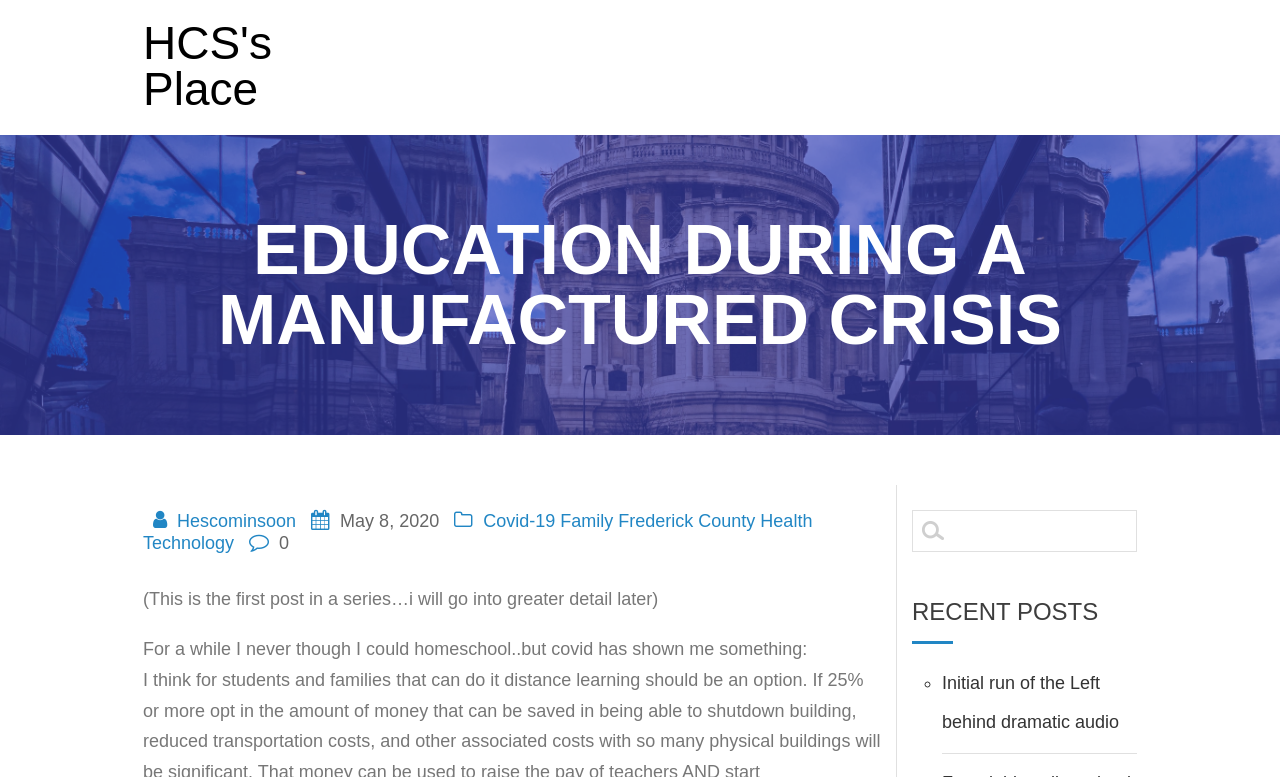Please determine the bounding box coordinates of the section I need to click to accomplish this instruction: "See all recent posts".

None